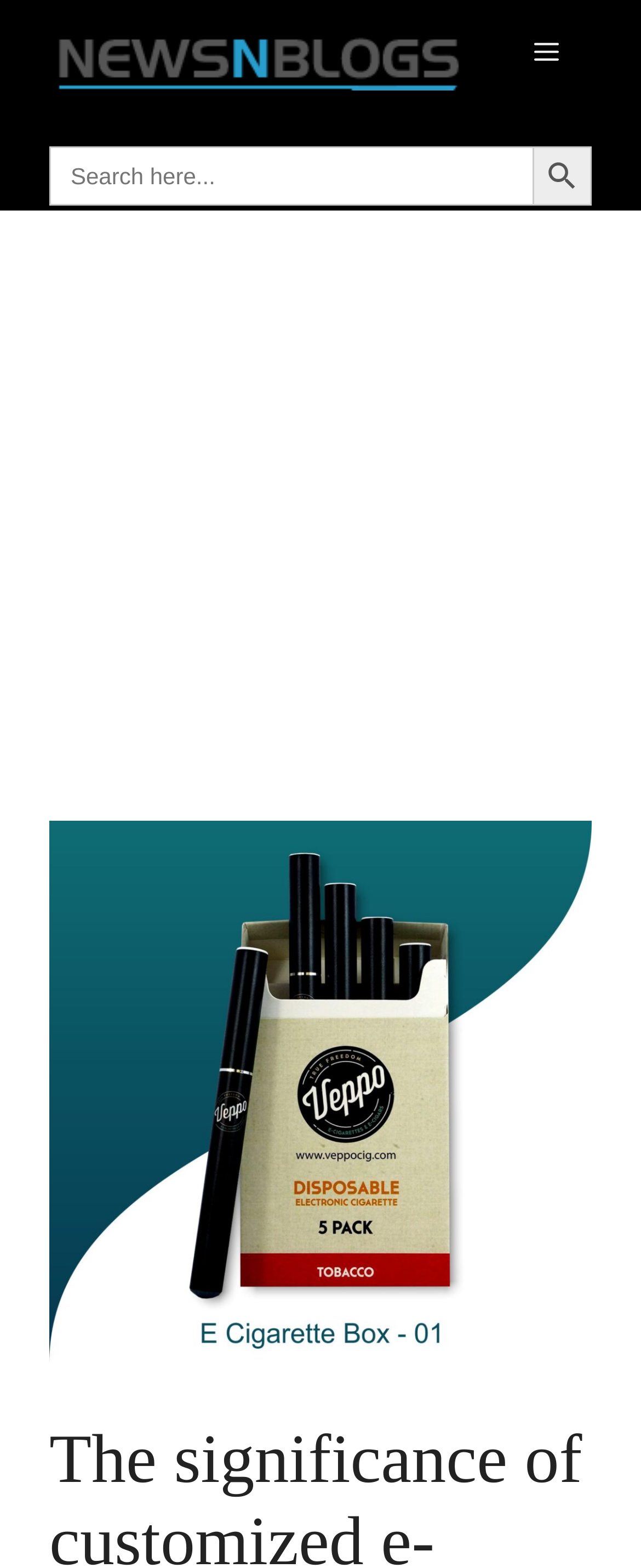Describe all the significant parts and information present on the webpage.

The webpage appears to be a blog or news website focused on e-cigarettes, with a prominent banner at the top displaying the site's name. Below the banner, there is a navigation menu on the right side, which can be toggled by a "Menu" button. To the left of the navigation menu, there is a search bar with a label "Search for:" and a search button accompanied by a small search icon.

Above the search bar, there is a link to "News N Blogs" with an associated image. The webpage also features a large advertisement iframe that takes up a significant portion of the page, situated below the navigation menu and search bar.

The main content of the webpage is not explicitly described in the accessibility tree, but the meta description suggests that it may be related to the safety and value of customized e-cigarette boxes.